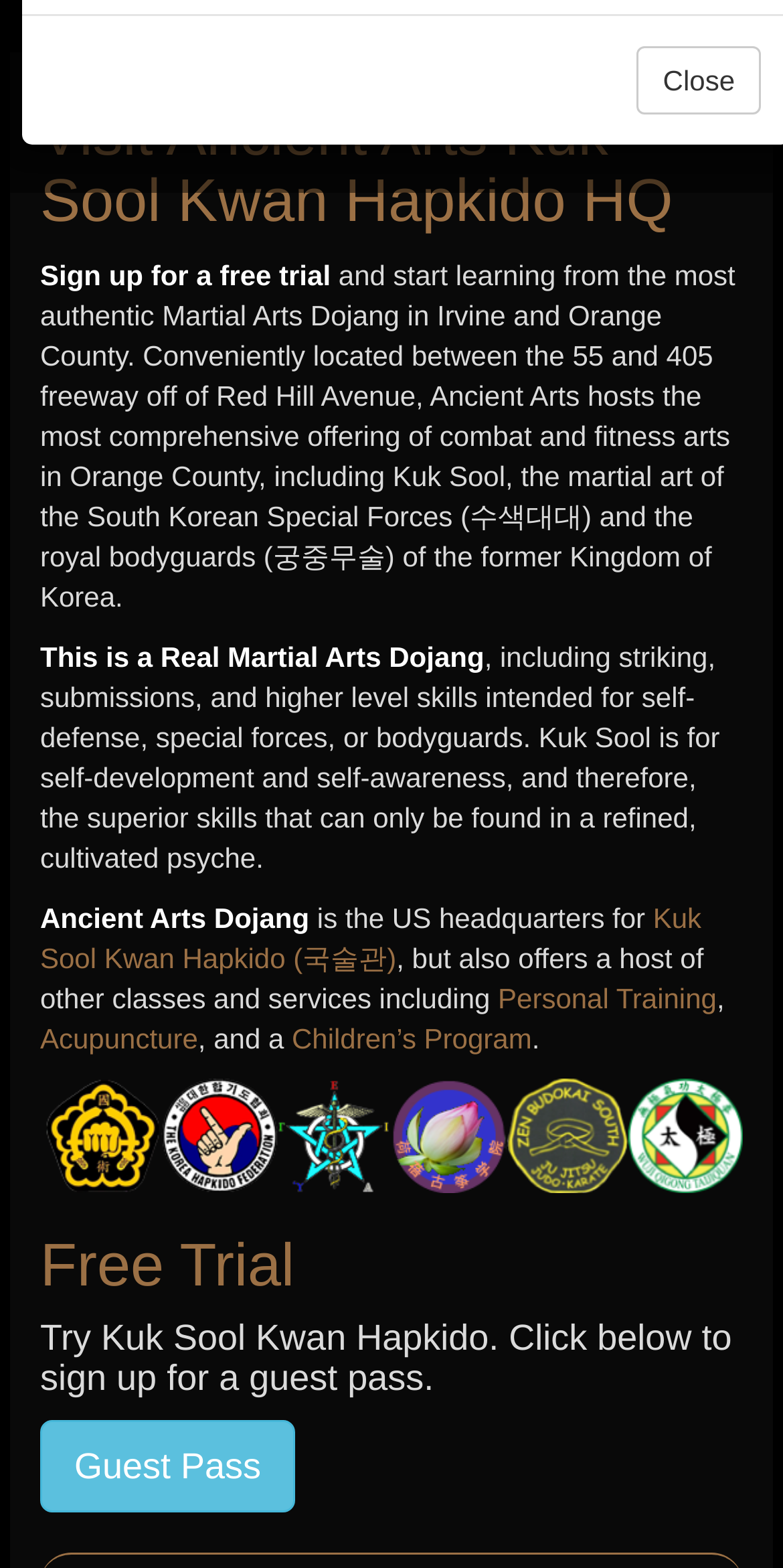Determine the bounding box coordinates of the UI element described by: "Kuk Sool Kwan Hapkido (국술관)".

[0.051, 0.542, 0.896, 0.588]